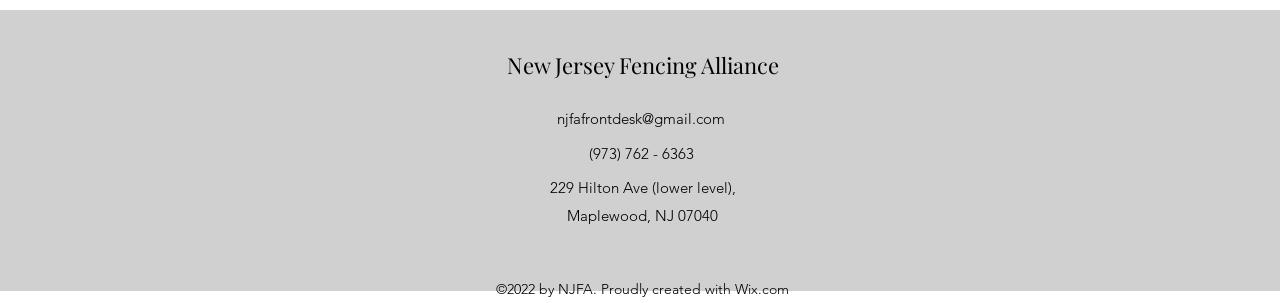Answer this question in one word or a short phrase: What social media platforms does the fencing alliance have?

Instagram, Facebook